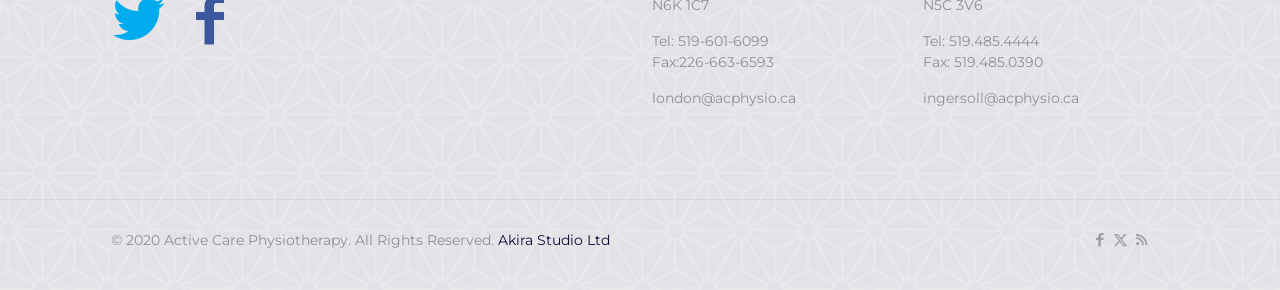What is the copyright year of the webpage?
Refer to the image and give a detailed answer to the query.

I found the copyright year by looking at the StaticText element with the text '© 2020 Active Care Physiotherapy. All Rights Reserved.' which is located at the bottom left of the webpage.